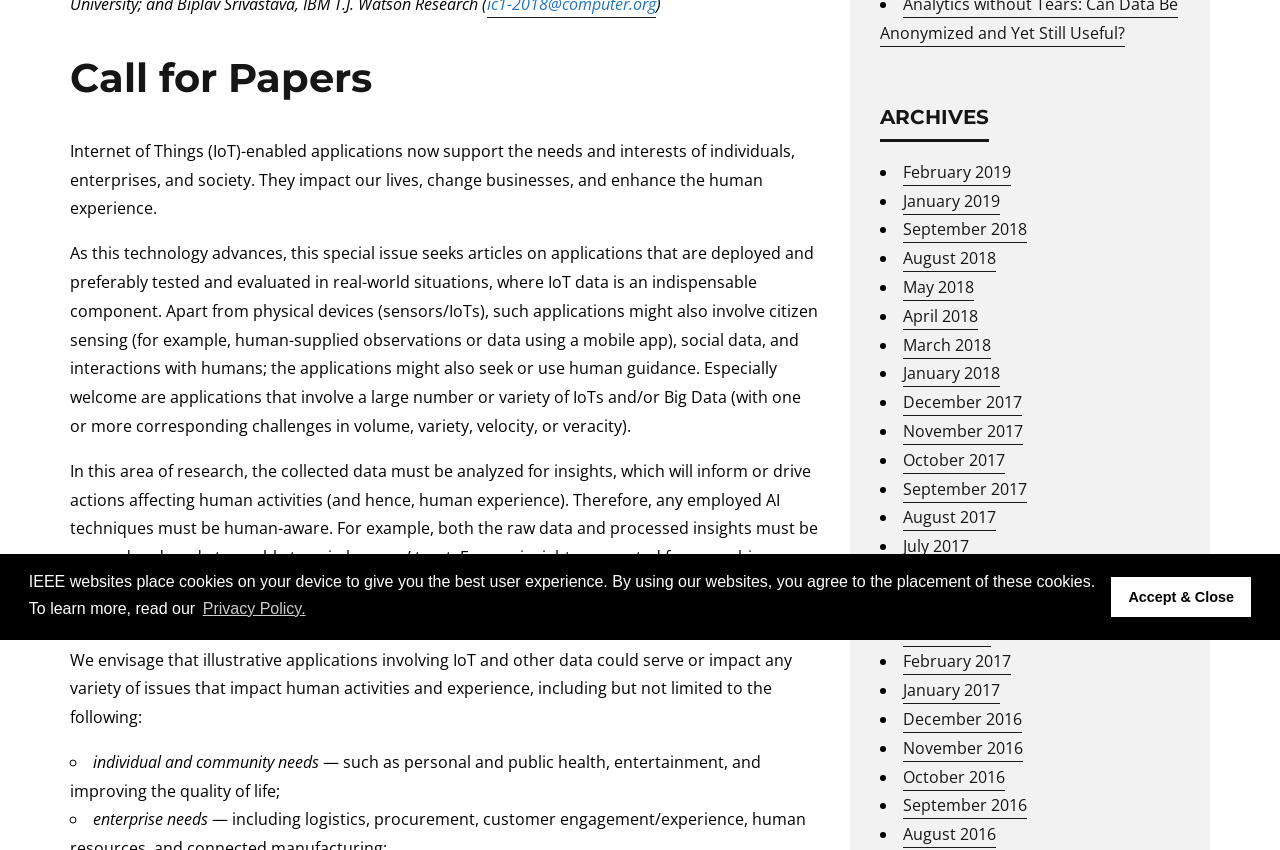Given the description Accept & Close, predict the bounding box coordinates of the UI element. Ensure the coordinates are in the format (top-left x, top-left y, bottom-right x, bottom-right y) and all values are between 0 and 1.

[0.868, 0.679, 0.978, 0.725]